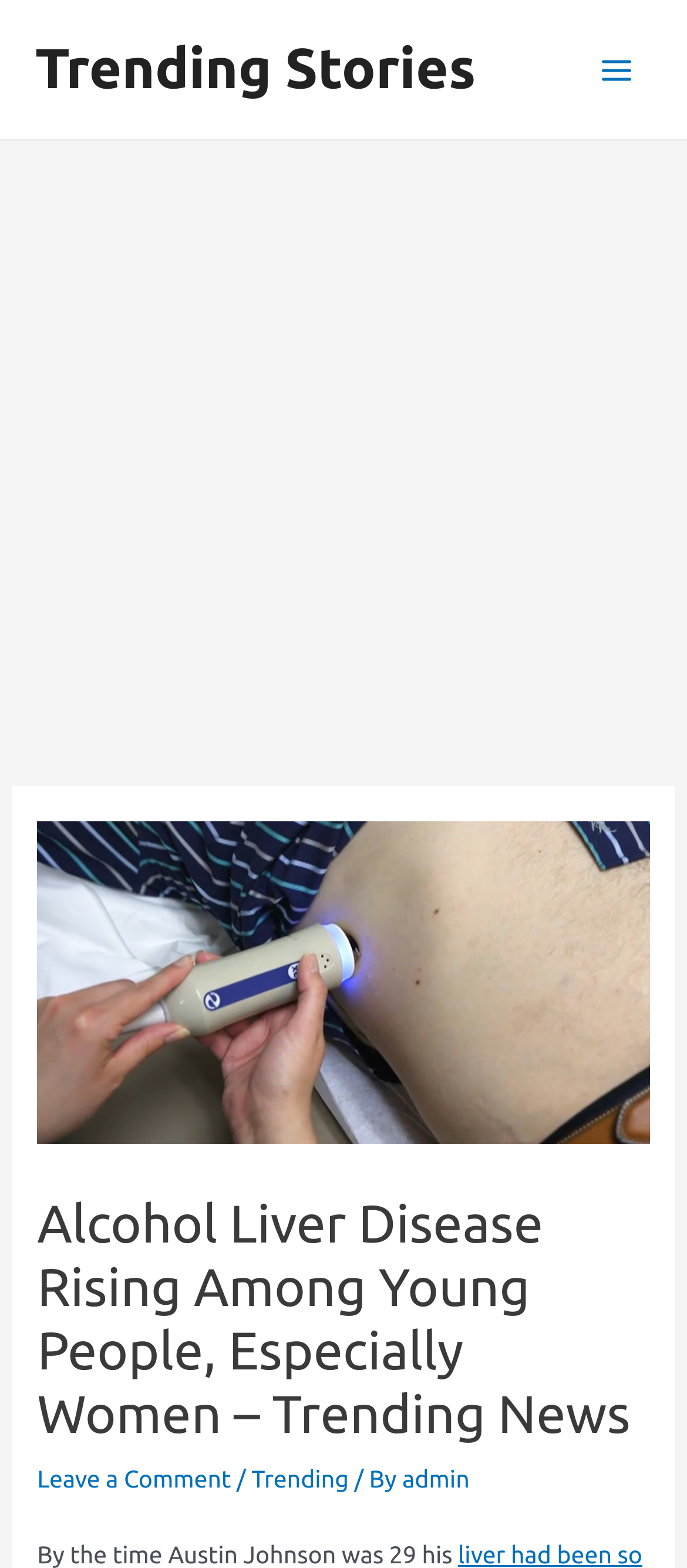Create an elaborate caption that covers all aspects of the webpage.

The webpage appears to be a news article about the rising trend of alcohol liver disease among young people, especially women. At the top of the page, there is a main menu button on the right side, accompanied by a small image. Below this, there is a large advertisement section that spans the entire width of the page.

The main content of the article is contained within an iframe, which is headed by a title "Alcohol Liver Disease Rising Among Young People, Especially Women – Trending News". This title is followed by a link to leave a comment, a separator, and then a series of links and text indicating the article's category and author, "Trending" and "admin", respectively.

There is also a link to "Trending Stories" at the top left of the page, and a "Main Menu" button at the top right. The article's content is not explicitly described in the accessibility tree, but the meta description suggests that it tells the story of Austin Johnson, a 29-year-old who suffered liver damage due to heavy drinking.